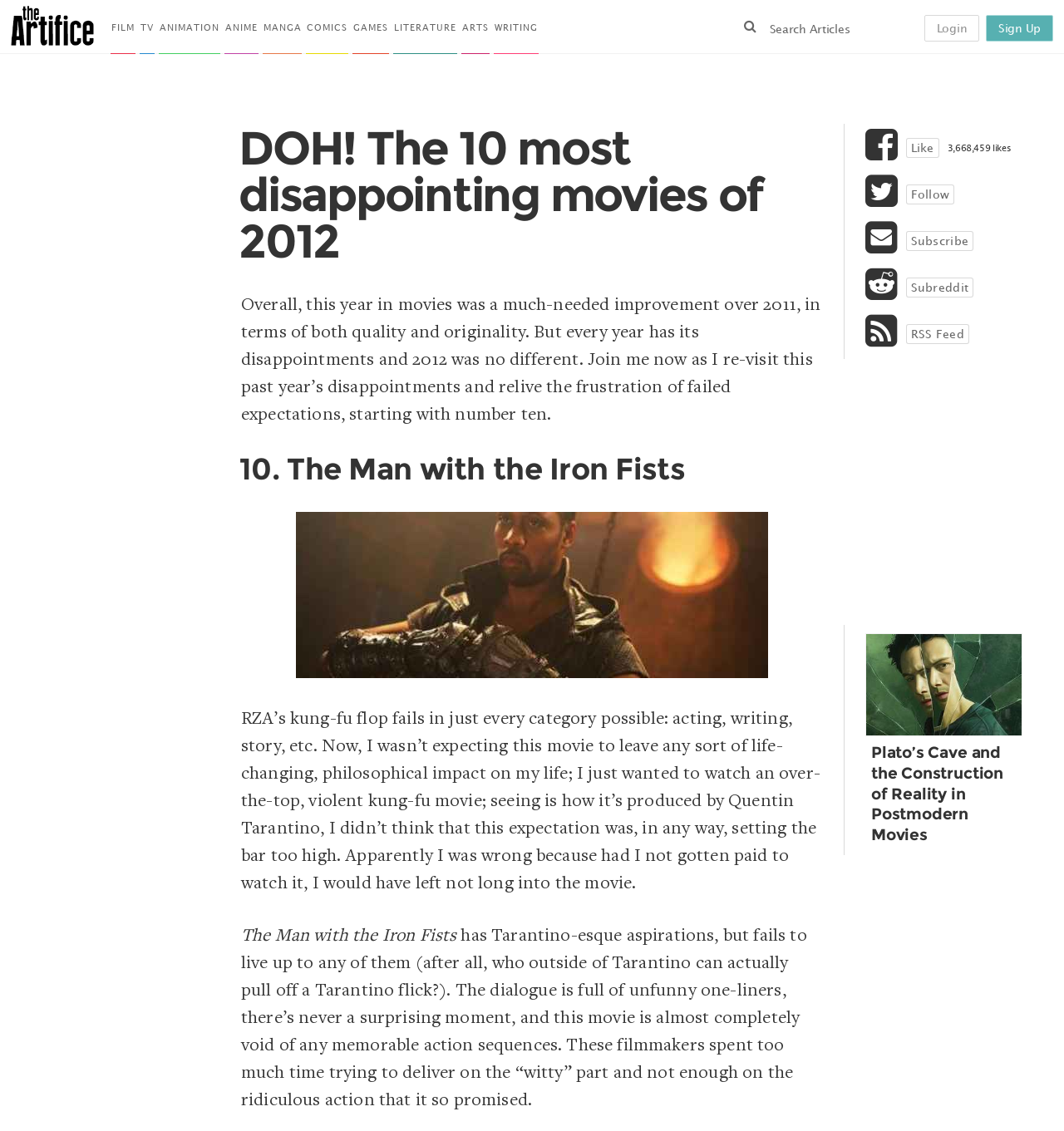Provide the bounding box coordinates for the area that should be clicked to complete the instruction: "Like the article".

[0.851, 0.122, 0.883, 0.14]